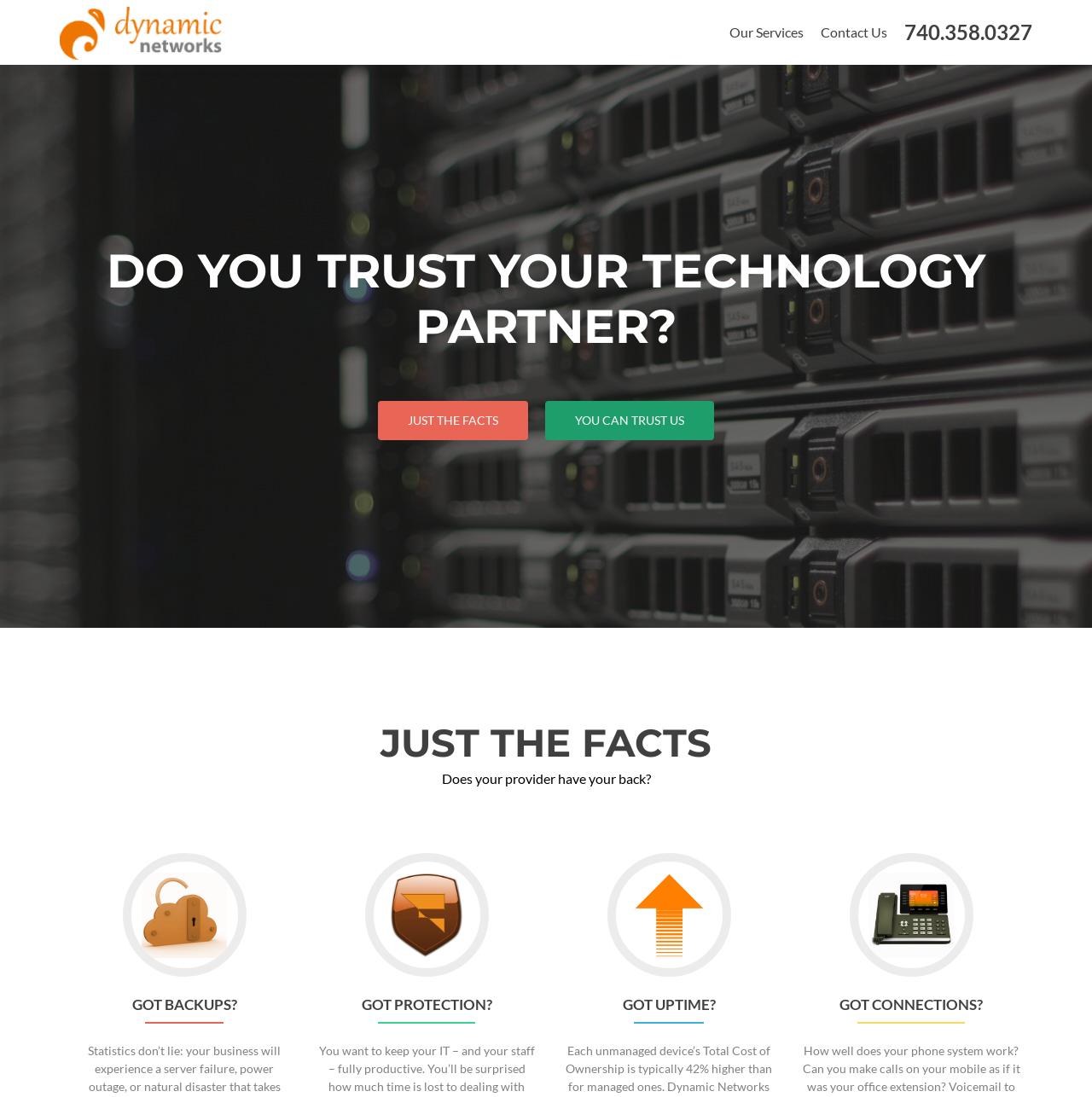Provide the bounding box for the UI element matching this description: "740.358.0327".

[0.828, 0.016, 0.945, 0.045]